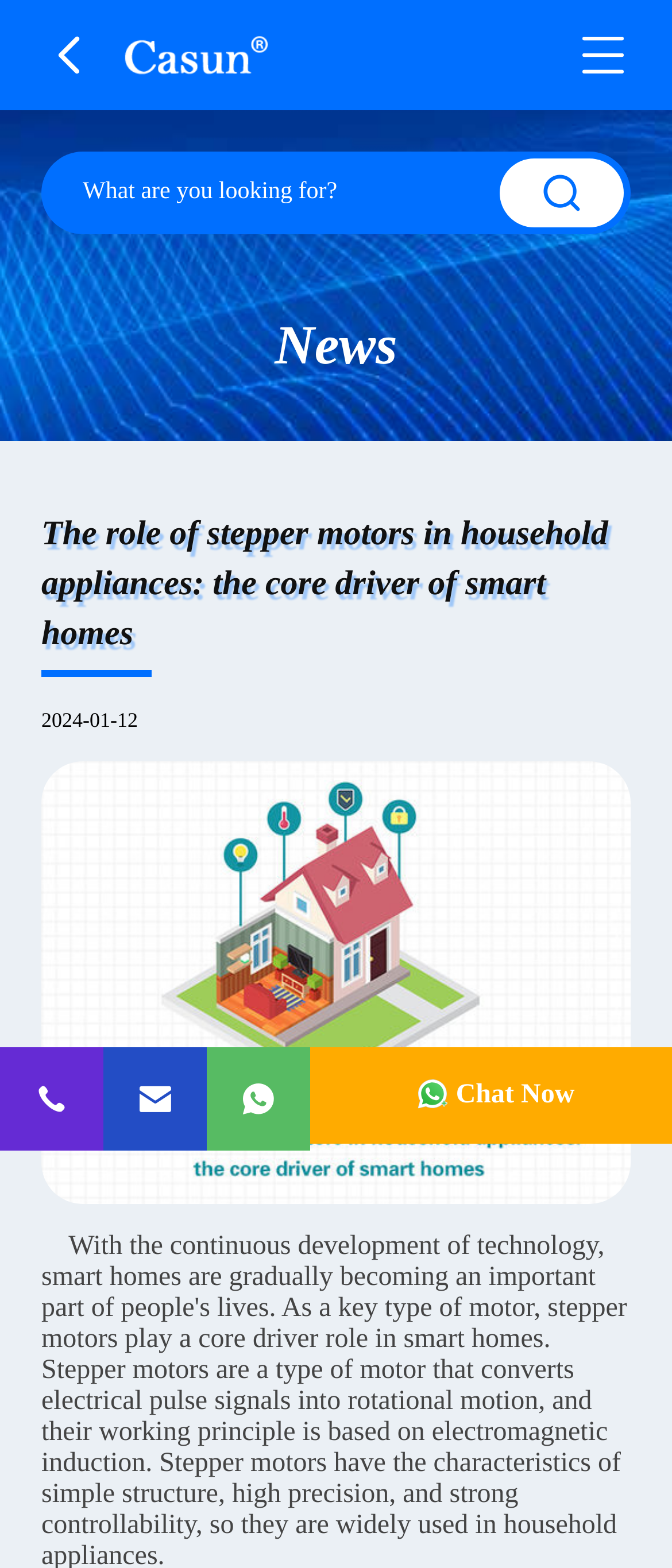Please extract the primary headline from the webpage.

The role of stepper motors in household appliances: the core driver of smart homes